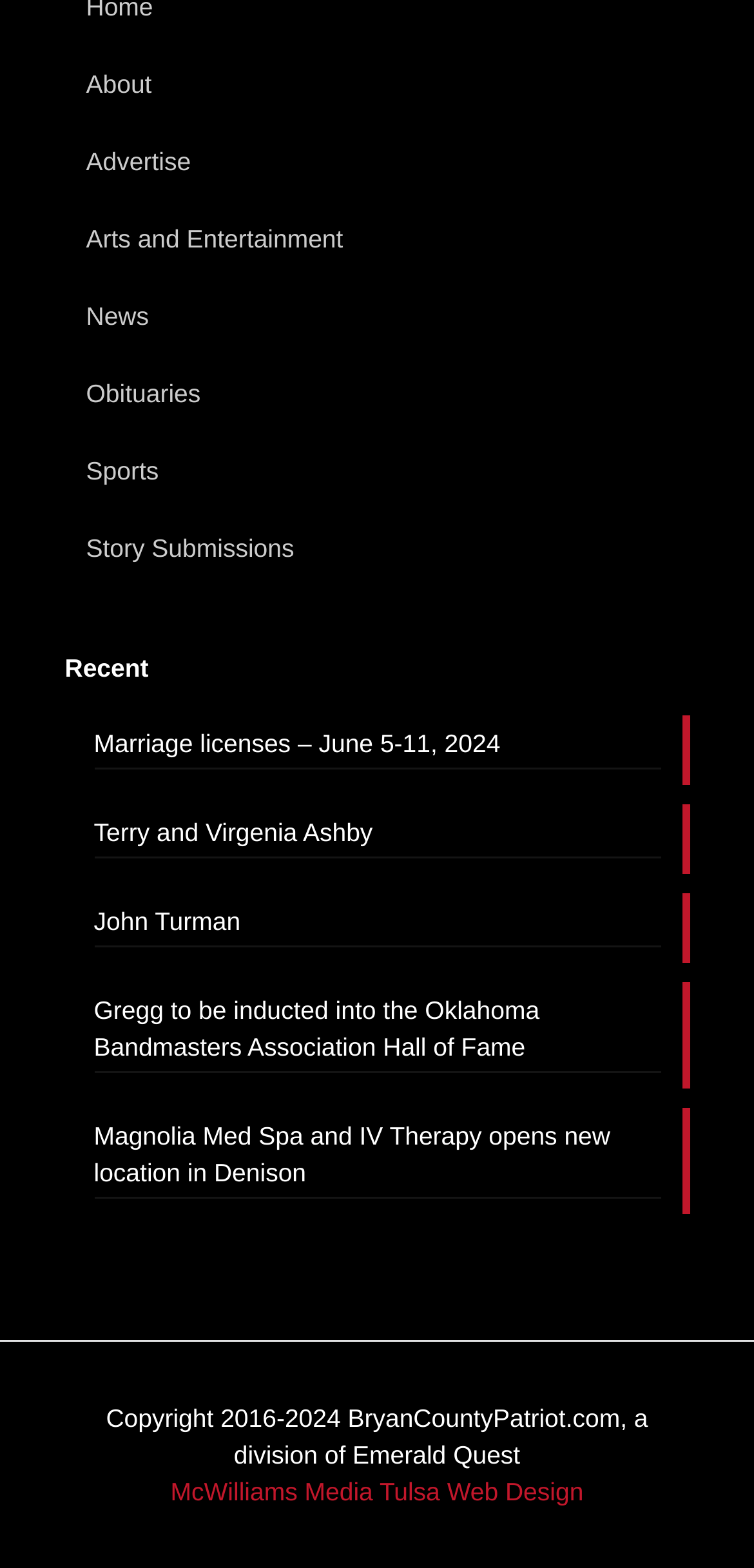Locate the bounding box coordinates of the clickable region necessary to complete the following instruction: "Click on About". Provide the coordinates in the format of four float numbers between 0 and 1, i.e., [left, top, right, bottom].

[0.086, 0.032, 0.914, 0.075]